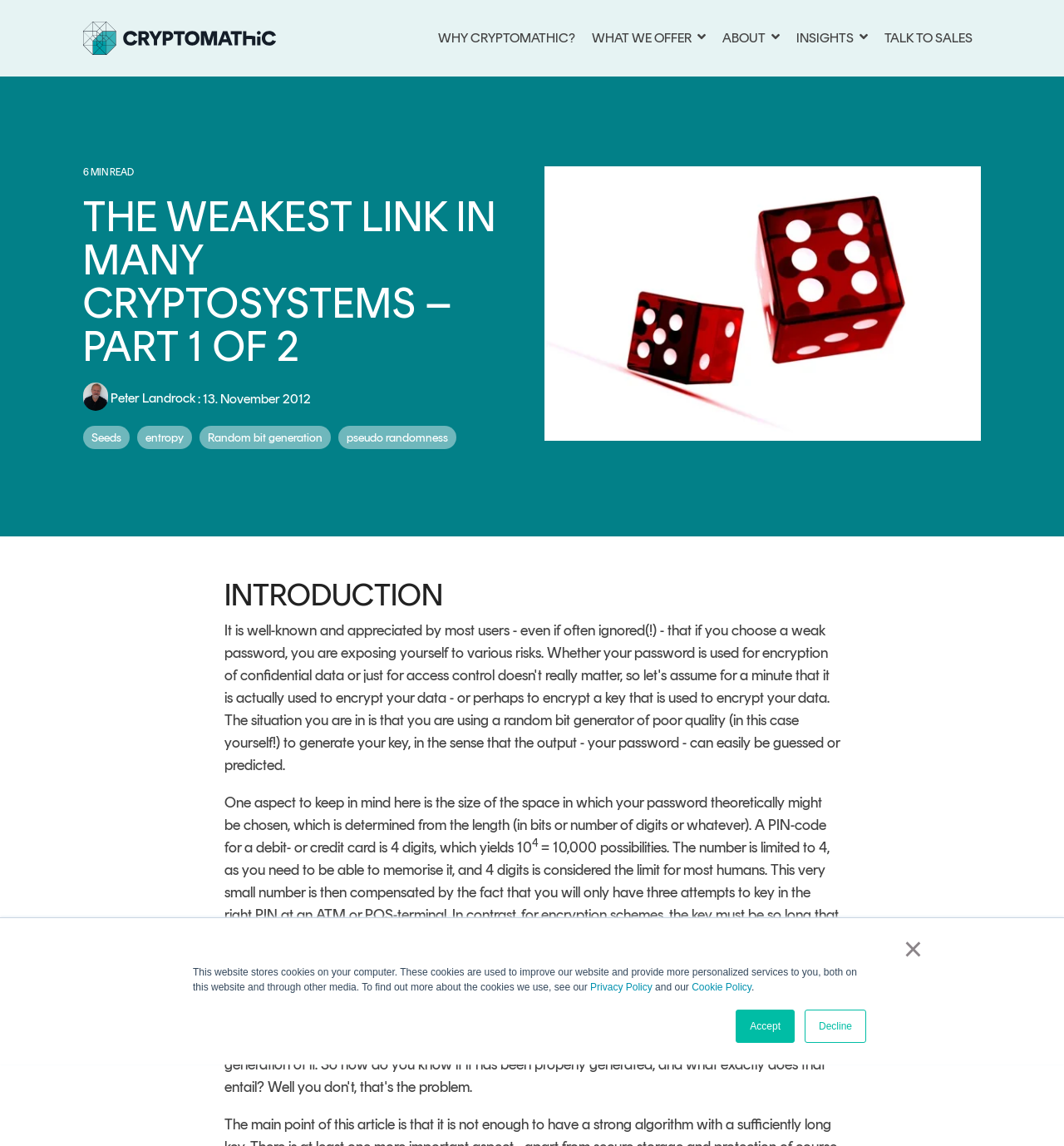Please specify the coordinates of the bounding box for the element that should be clicked to carry out this instruction: "Click the 'Group' link". The coordinates must be four float numbers between 0 and 1, formatted as [left, top, right, bottom].

[0.078, 0.032, 0.259, 0.048]